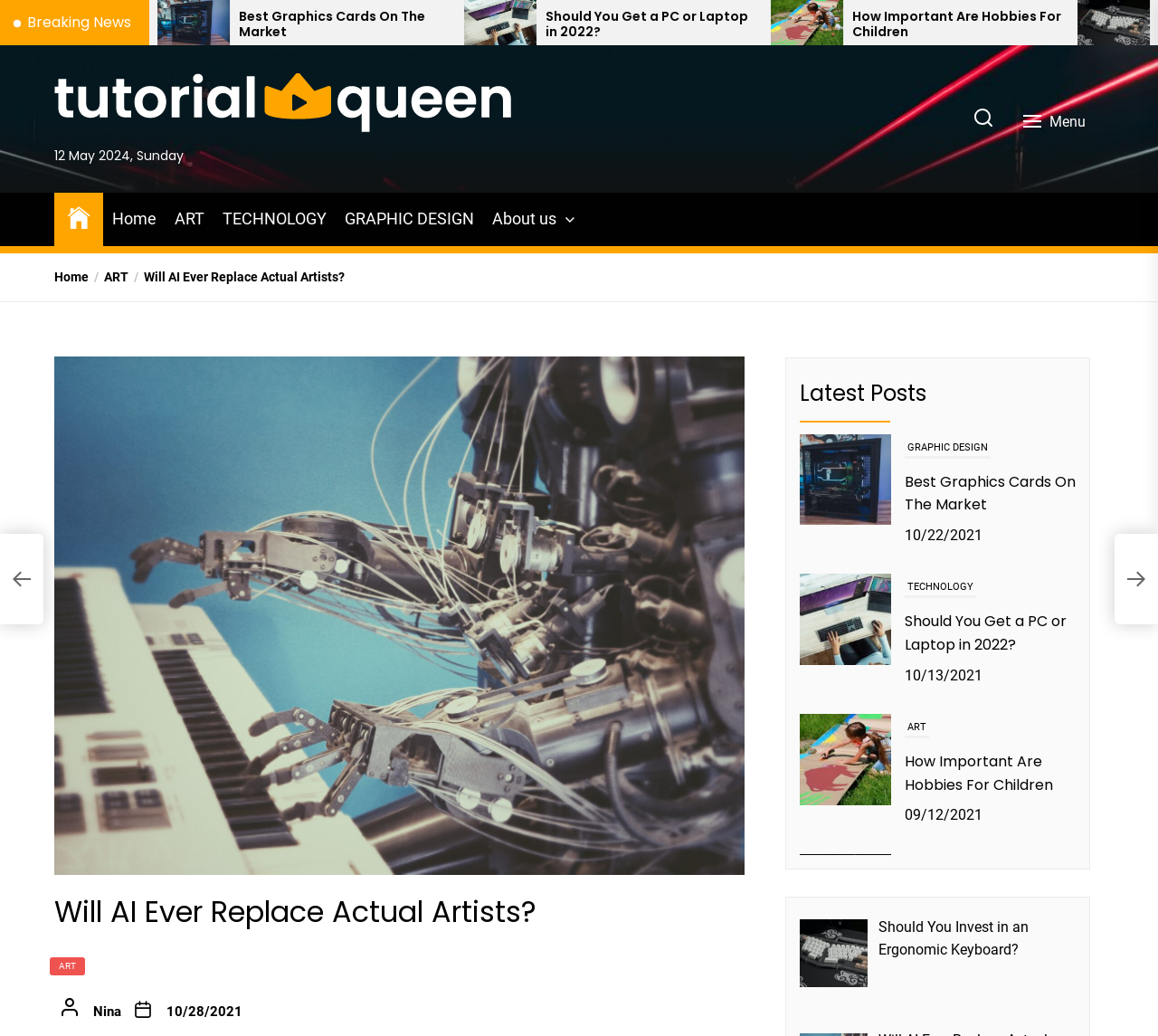Can you determine the bounding box coordinates of the area that needs to be clicked to fulfill the following instruction: "Learn about GRAPHIC DESIGN"?

[0.298, 0.199, 0.409, 0.225]